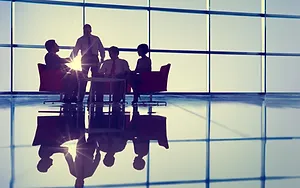Paint a vivid picture of the image with your description.

The image depicts a group of professionals in a modern conference room engaged in a discussion. The silhouette of four individuals is visible around a table, suggesting a collaborative meeting environment. They are seated in contemporary chairs, while a bright light source appears to be shining from behind them, creating a striking visual contrast against the large glass windows that dominate the background. The reflective surface of the floor adds a layer of sophistication to the setting, emphasizing the modernity of the workspace. This image encapsulates themes of teamwork, innovation, and strategic dialogue, resonating with the essence of business consulting and project collaboration.